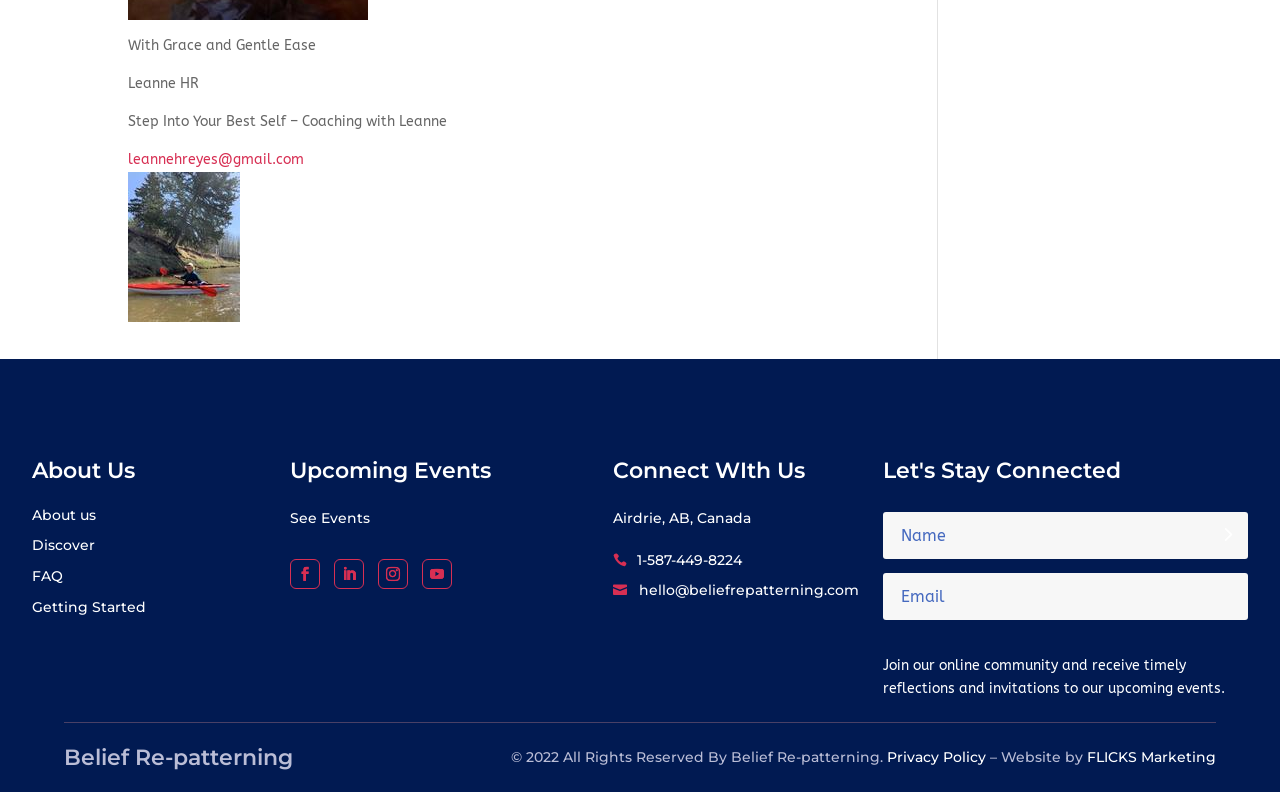Respond with a single word or short phrase to the following question: 
What is the email address to contact for coaching?

leannehreyes@gmail.com